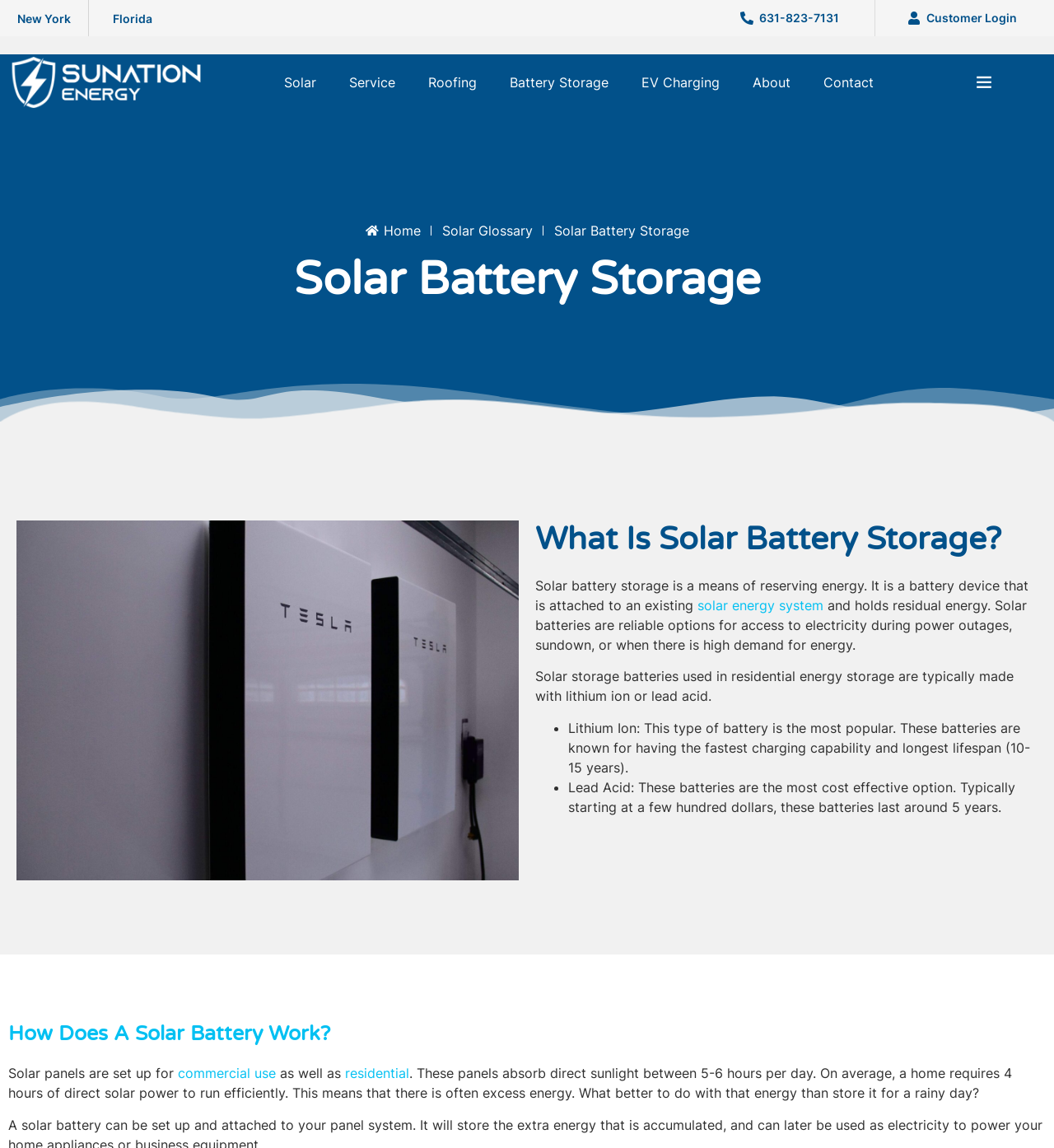What is the purpose of solar battery storage?
Relying on the image, give a concise answer in one word or a brief phrase.

To reserve energy